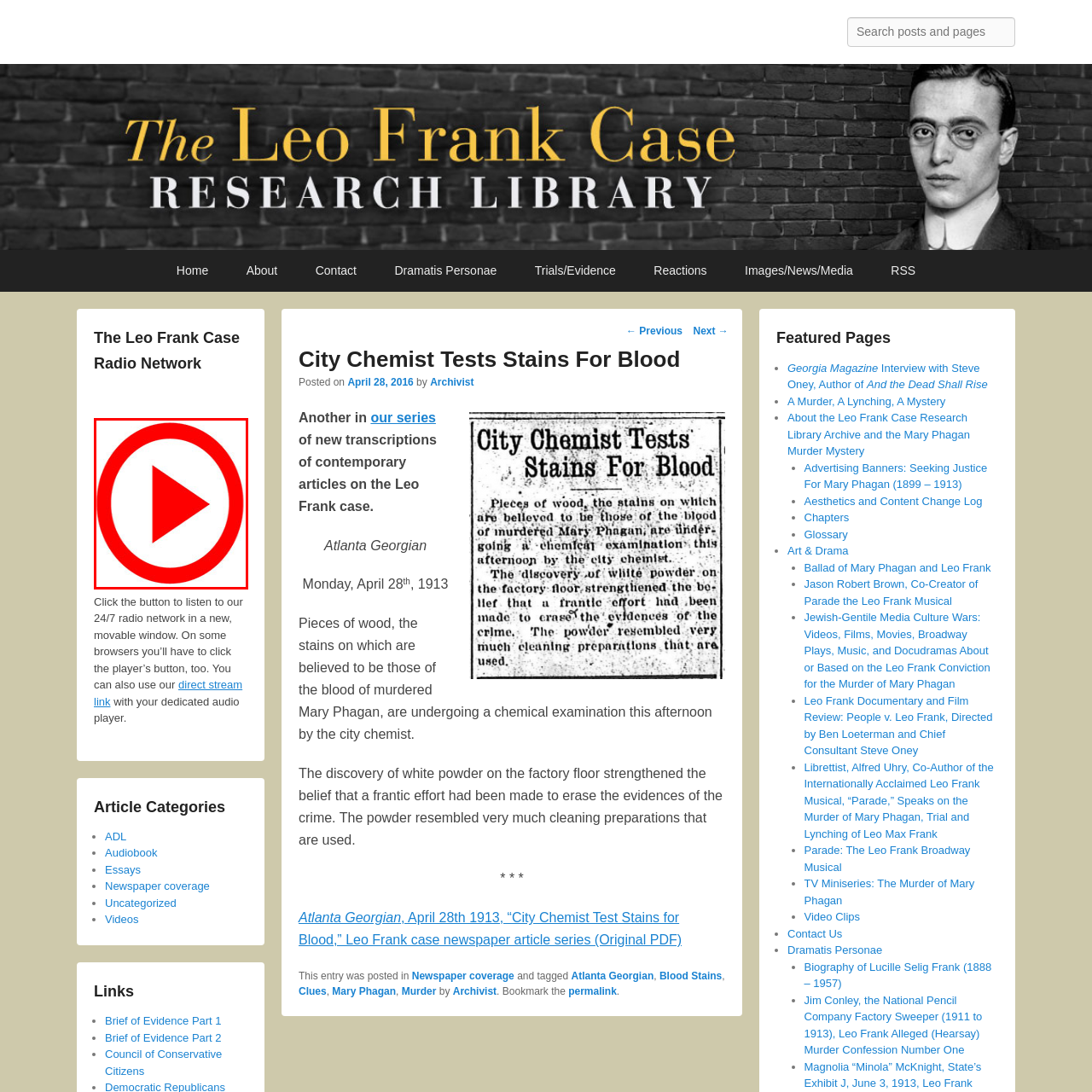Direct your attention to the image within the red boundary, What is the purpose of the play button design?
 Respond with a single word or phrase.

To attract attention